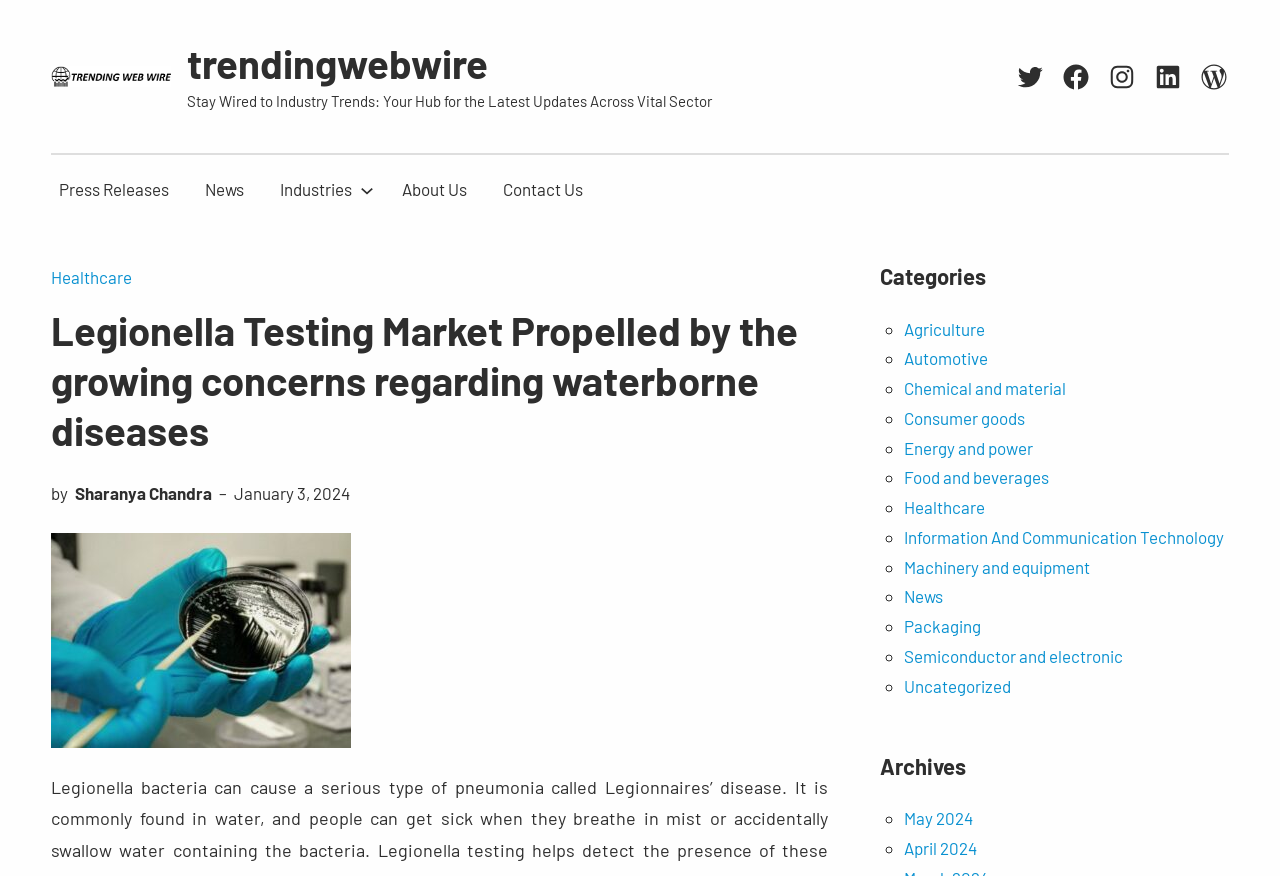What is the name of the website?
Please analyze the image and answer the question with as much detail as possible.

I determined the name of the website by looking at the heading element with the text 'trendingwebwire' which is likely to be the website's name.